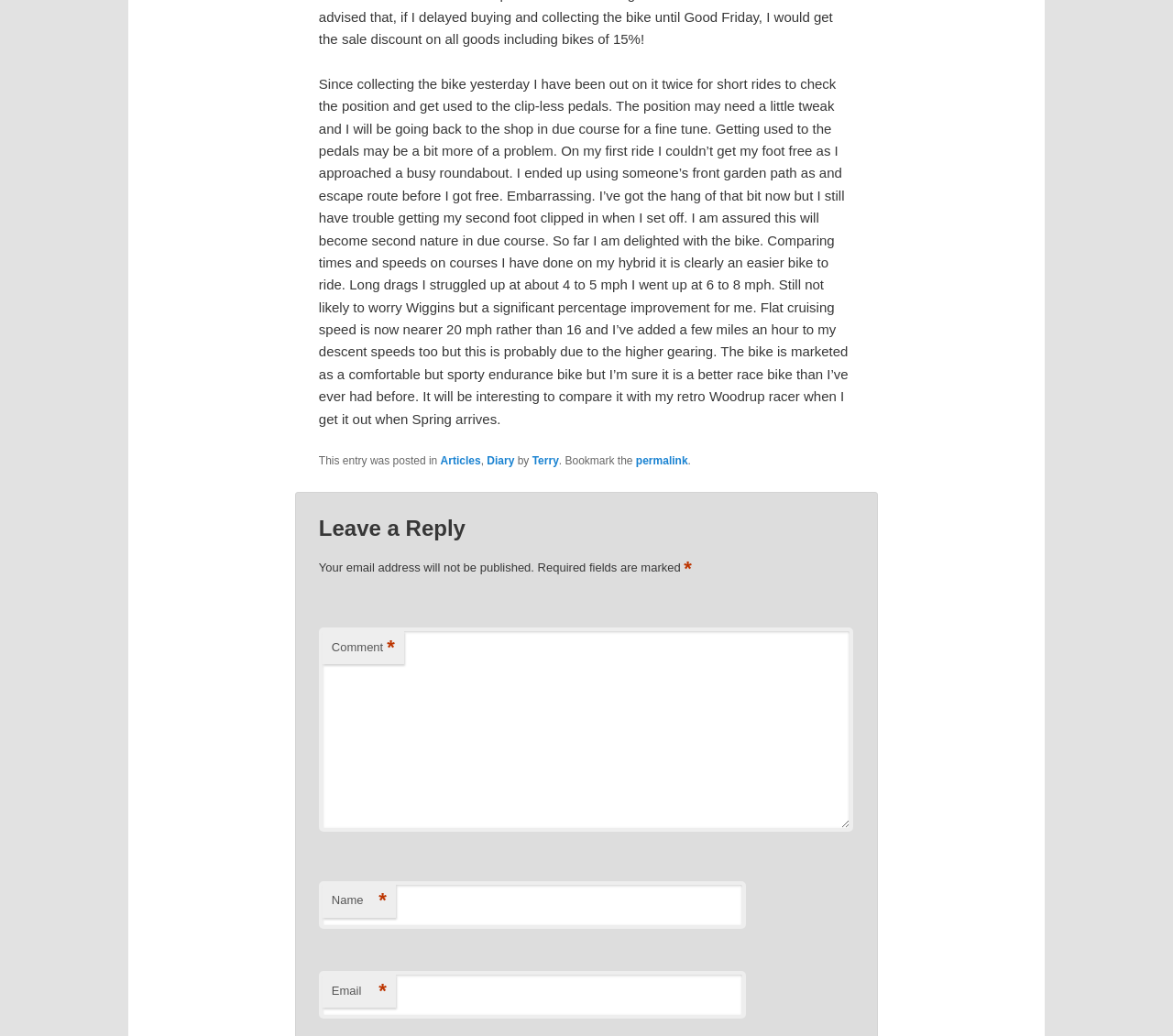Please reply to the following question with a single word or a short phrase:
What is the author having trouble with?

Clipping in pedals